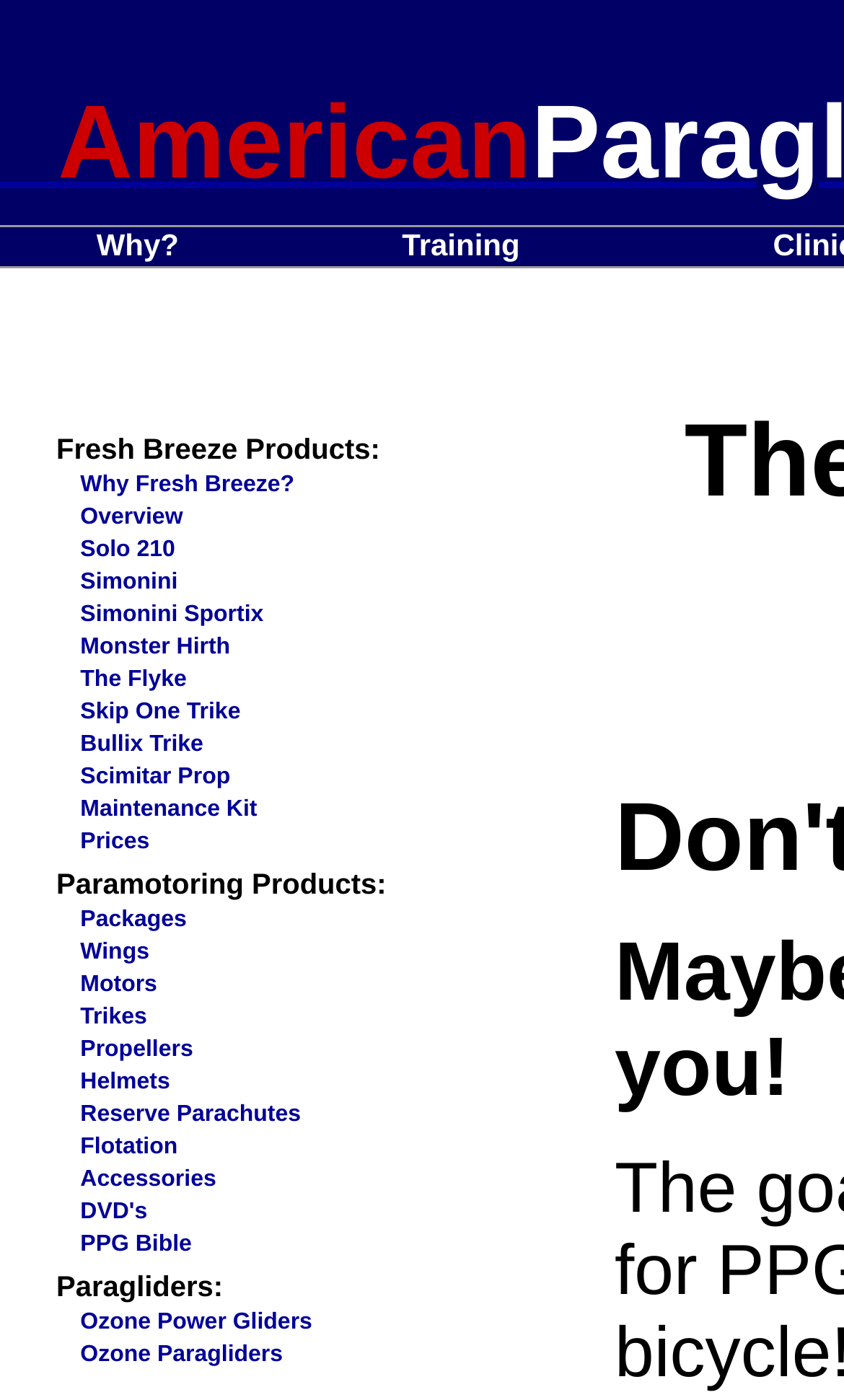Provide a short answer to the following question with just one word or phrase: What is the name of the motor offered by Fresh Breeze for Paramotoring?

Simonini